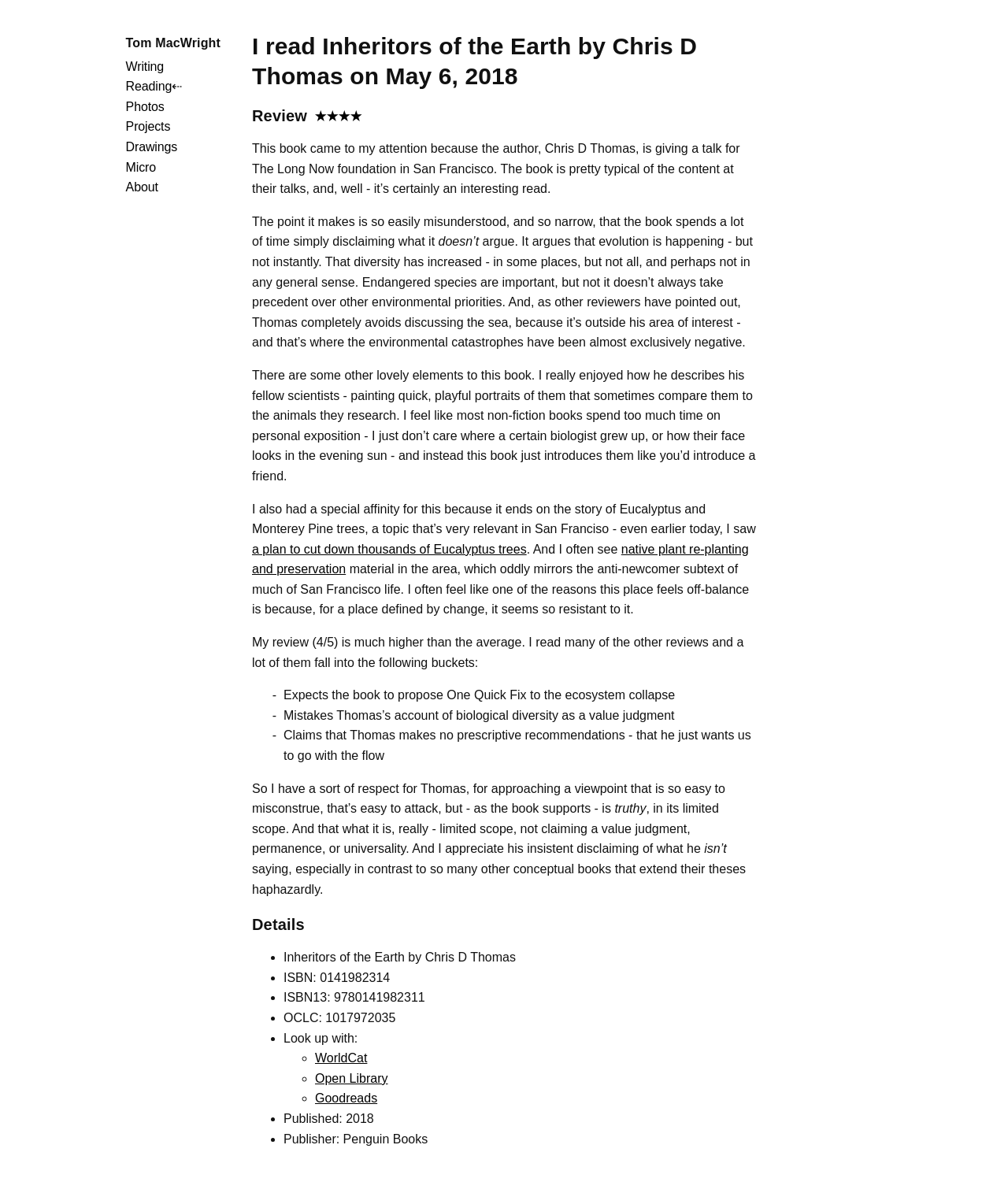Please determine the bounding box coordinates for the element that should be clicked to follow these instructions: "Click on 'Writing'".

[0.125, 0.05, 0.163, 0.061]